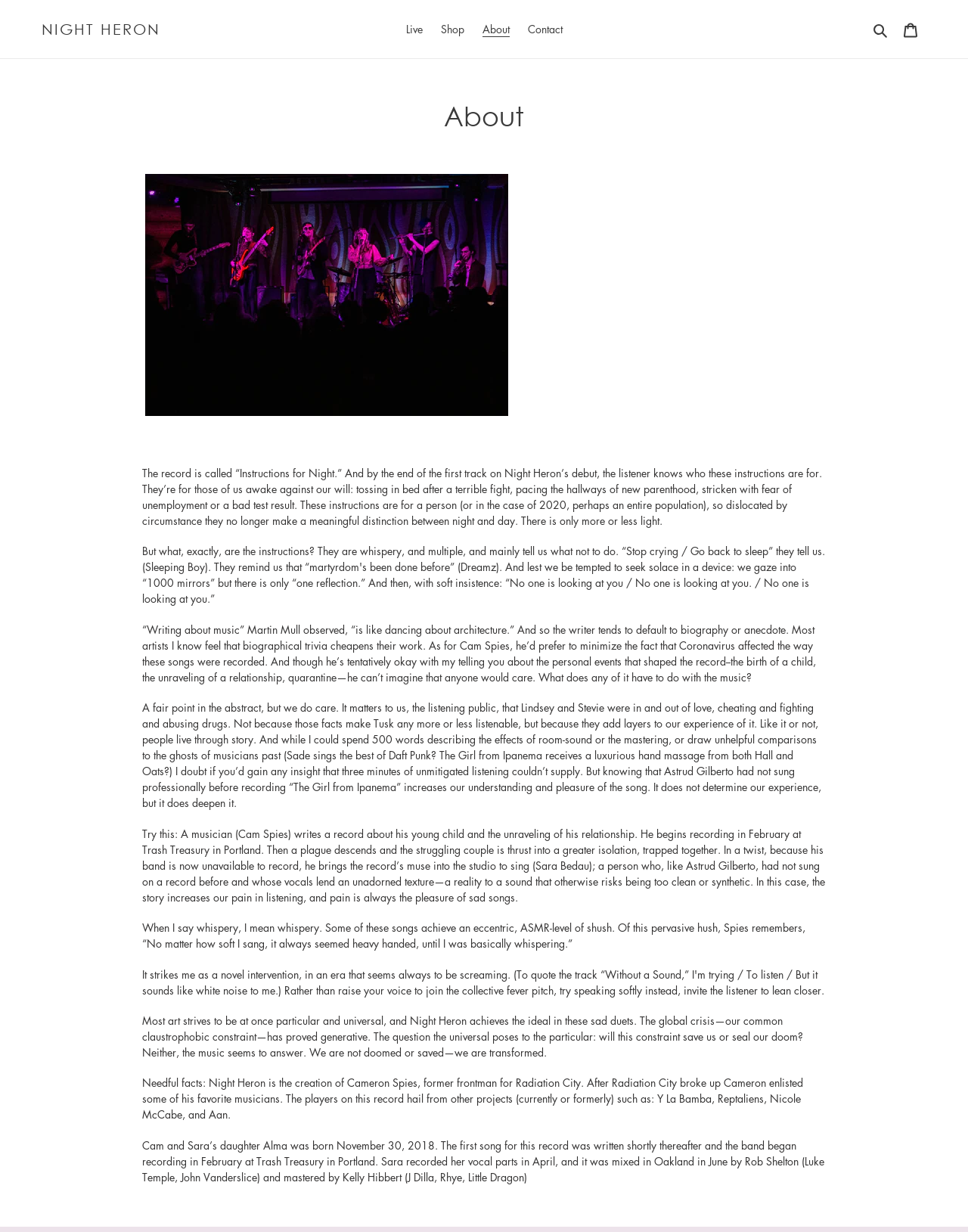Give a detailed overview of the webpage's appearance and contents.

This webpage is about Night Heron, a music project. At the top, there is a navigation menu with five links: "NIGHT HERON", "Live", "Shop", "About", and "Contact". To the right of these links, there is a search button and a cart link. 

Below the navigation menu, the main content area is divided into two sections. The first section has a heading "About" and a brief paragraph that introduces the record "Instructions for Night". The rest of the content is a series of paragraphs that discuss the inspiration and creation of the record, including the personal events that shaped the music, such as the birth of a child and the unraveling of a relationship. 

The text is dense and written in a descriptive style, with the author reflecting on the role of biography in understanding music and the importance of storytelling in shaping our experience of art. The paragraphs are long and introspective, with the author drawing comparisons to other musicians and songs to illustrate their points. 

Throughout the text, there are no images, but the layout is clean and easy to follow, with clear headings and concise paragraphs. The text is arranged in a single column, with no breaks or separators between the paragraphs.